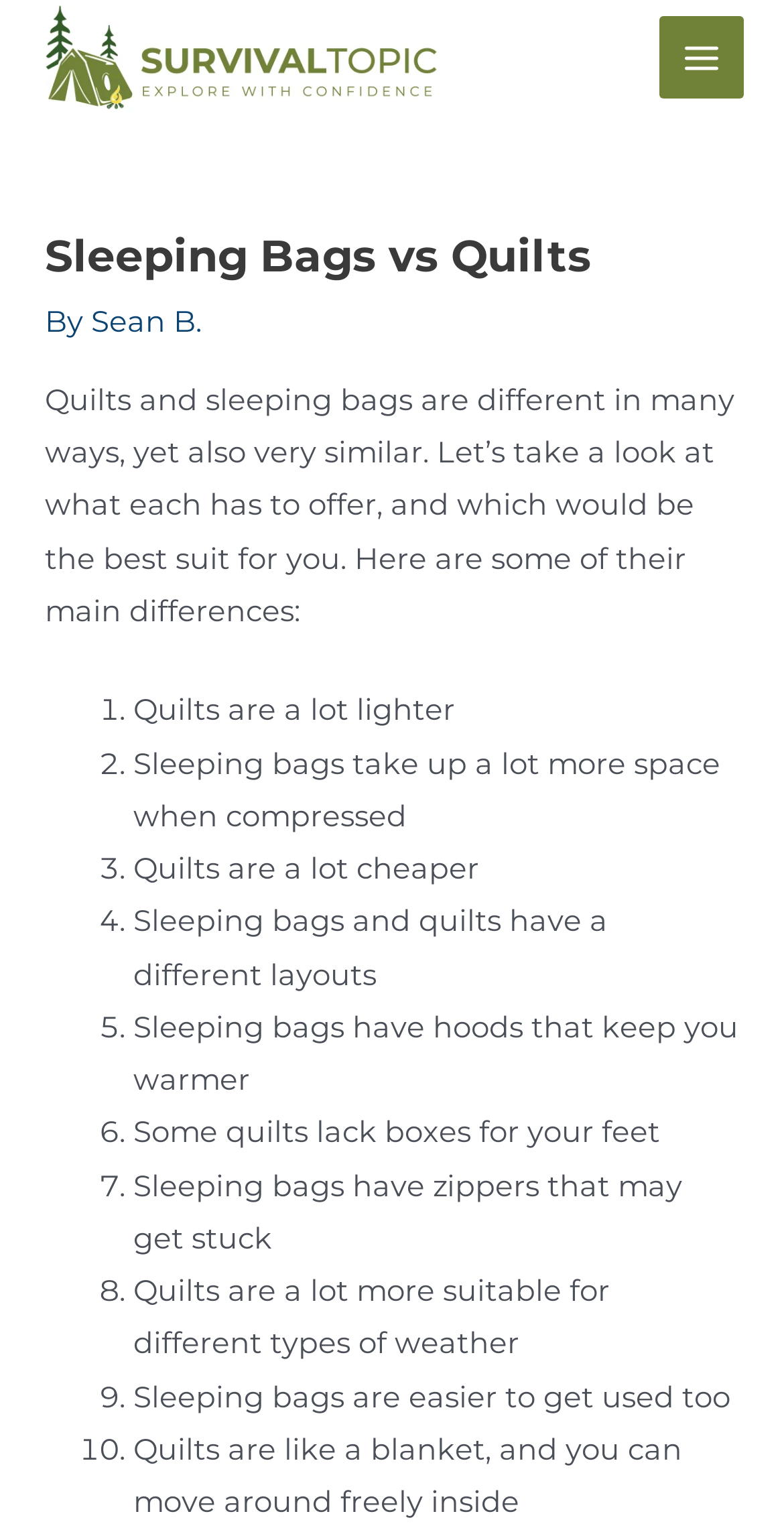Give a one-word or short phrase answer to this question: 
What is the advantage of sleeping bags having hoods?

Keep you warmer